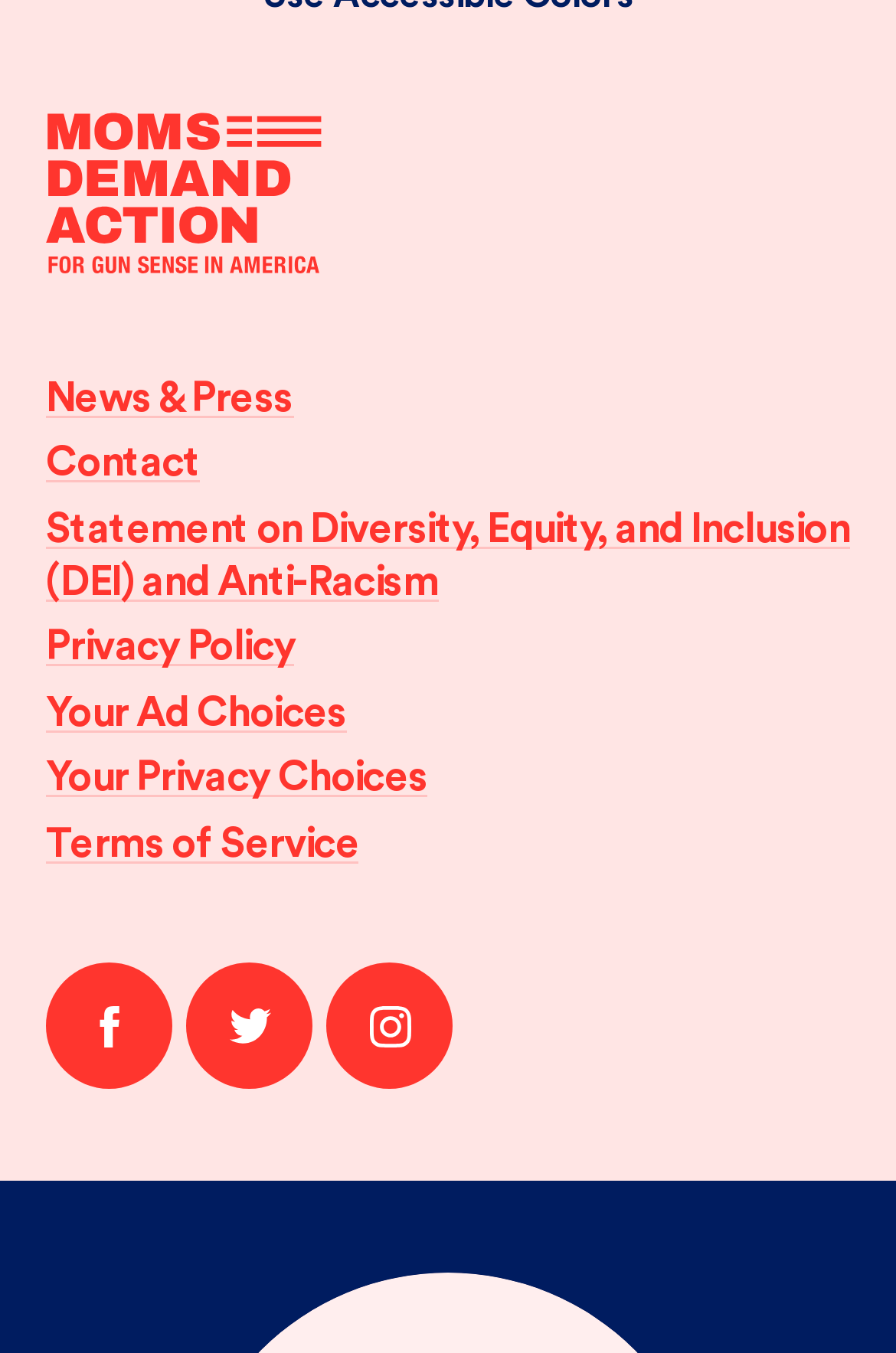Given the content of the image, can you provide a detailed answer to the question?
What is the theme of the webpage?

Although the webpage does not explicitly state its theme, the name 'Moms Demand Action' and the presence of a 'Statement on Diversity, Equity, and Inclusion (DEI) and Anti-Racism' link suggest that the webpage is related to gun control and social activism.